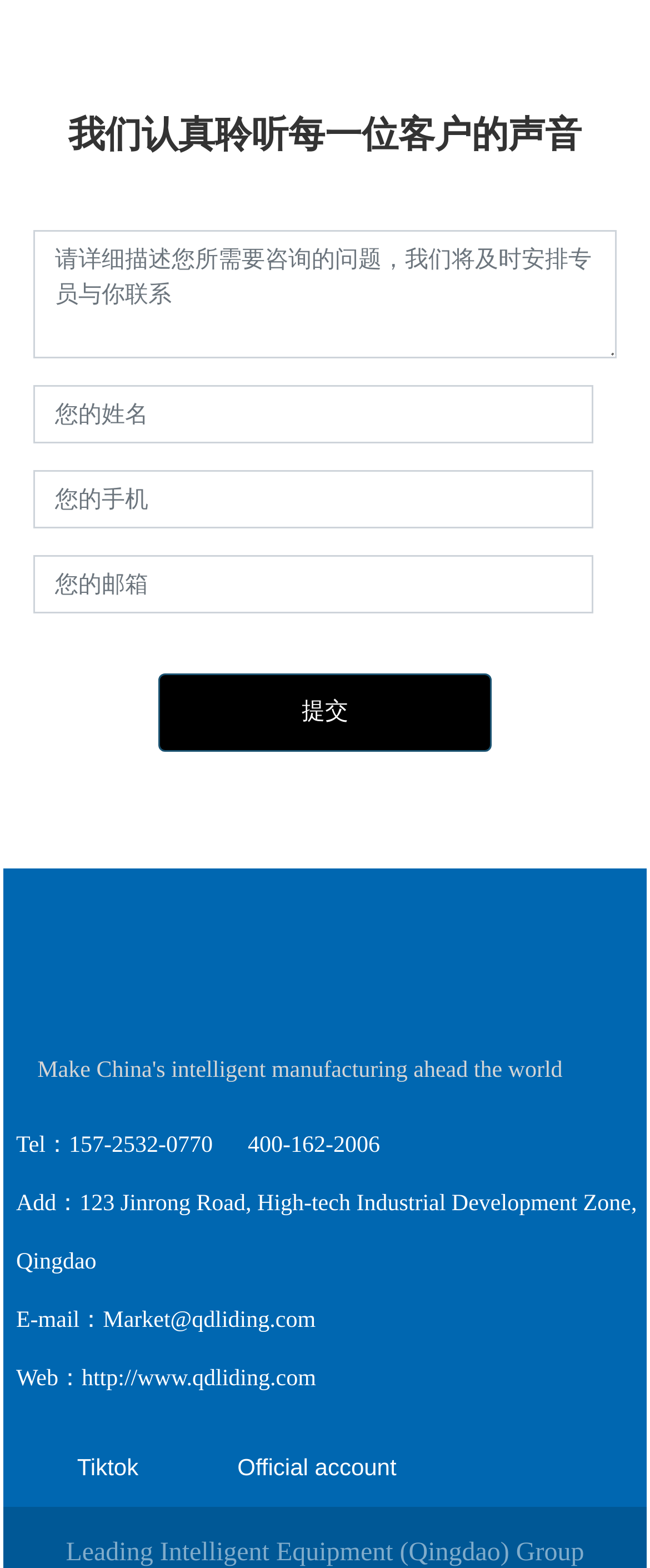Locate the bounding box coordinates of the clickable part needed for the task: "Input your name".

[0.051, 0.245, 0.913, 0.283]